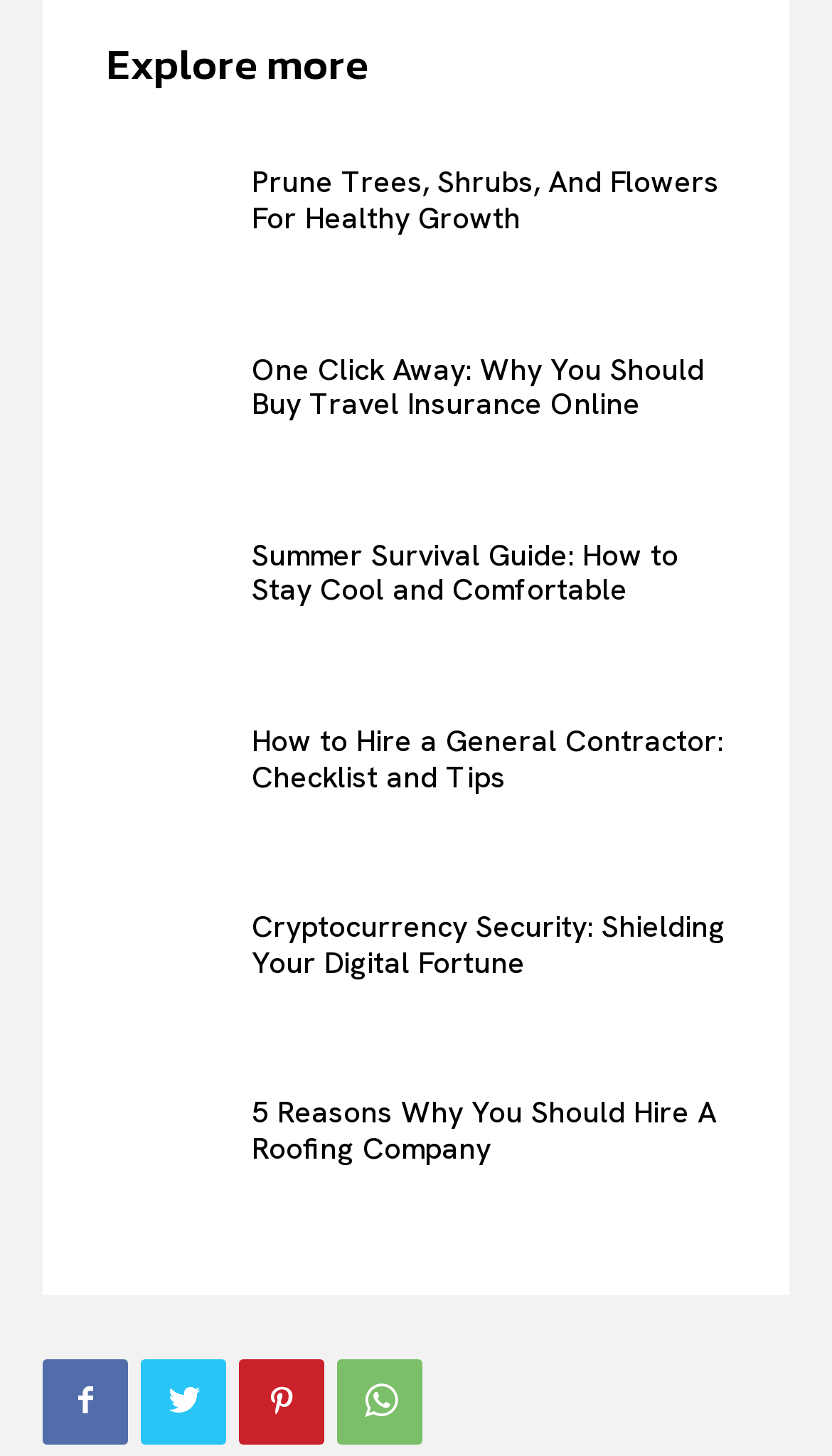Locate the bounding box coordinates of the area that needs to be clicked to fulfill the following instruction: "Get summer survival guide". The coordinates should be in the format of four float numbers between 0 and 1, namely [left, top, right, bottom].

[0.128, 0.334, 0.277, 0.453]